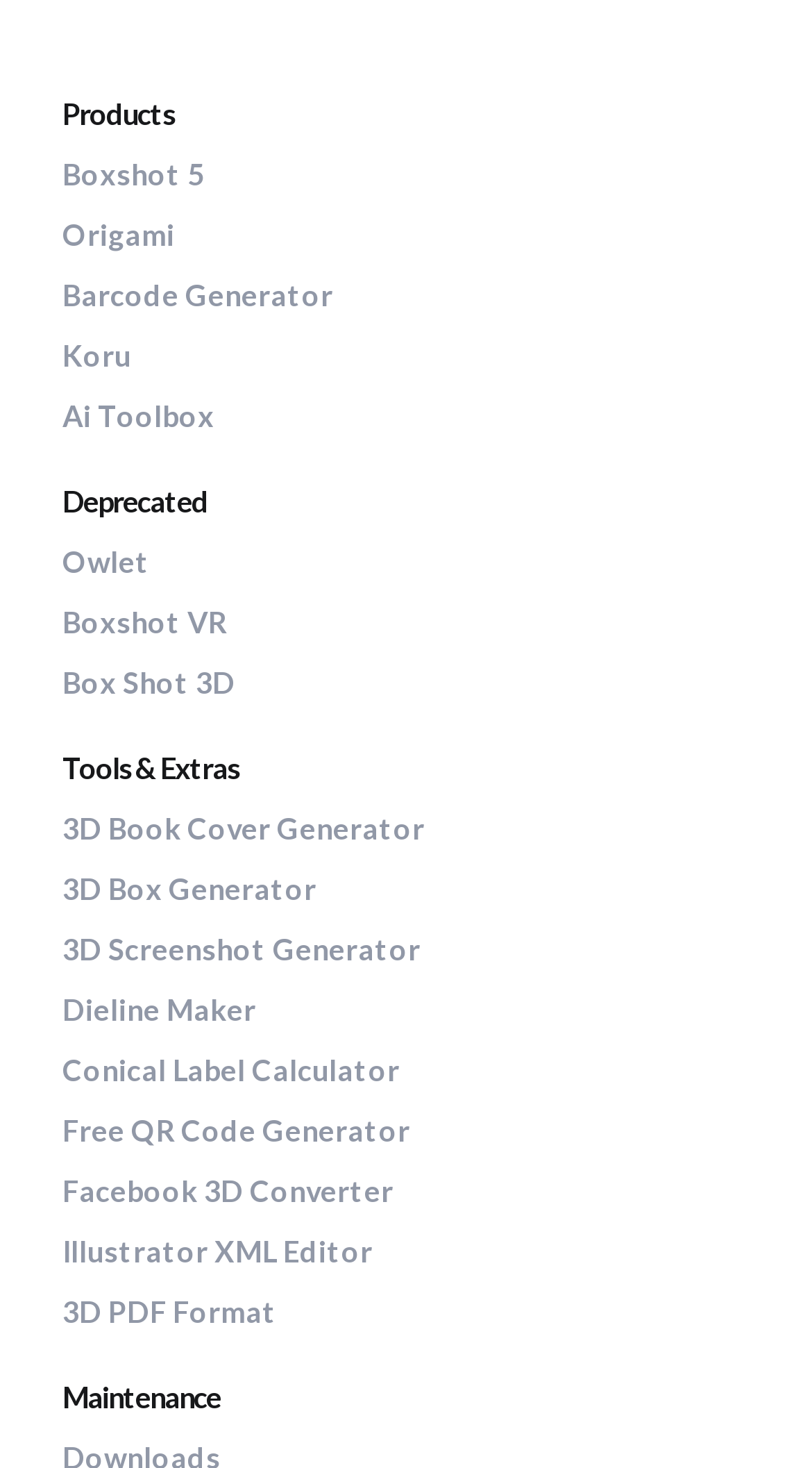How many links are under 'Tools & Extras'?
Answer the question with a detailed and thorough explanation.

I counted the number of links under the 'Tools & Extras' heading, which are '3D Book Cover Generator', '3D Box Generator', '3D Screenshot Generator', 'Dieline Maker', 'Conical Label Calculator', 'Free QR Code Generator', 'Facebook 3D Converter', 'Illustrator XML Editor', and '3D PDF Format', and found that there are 9 links in total.